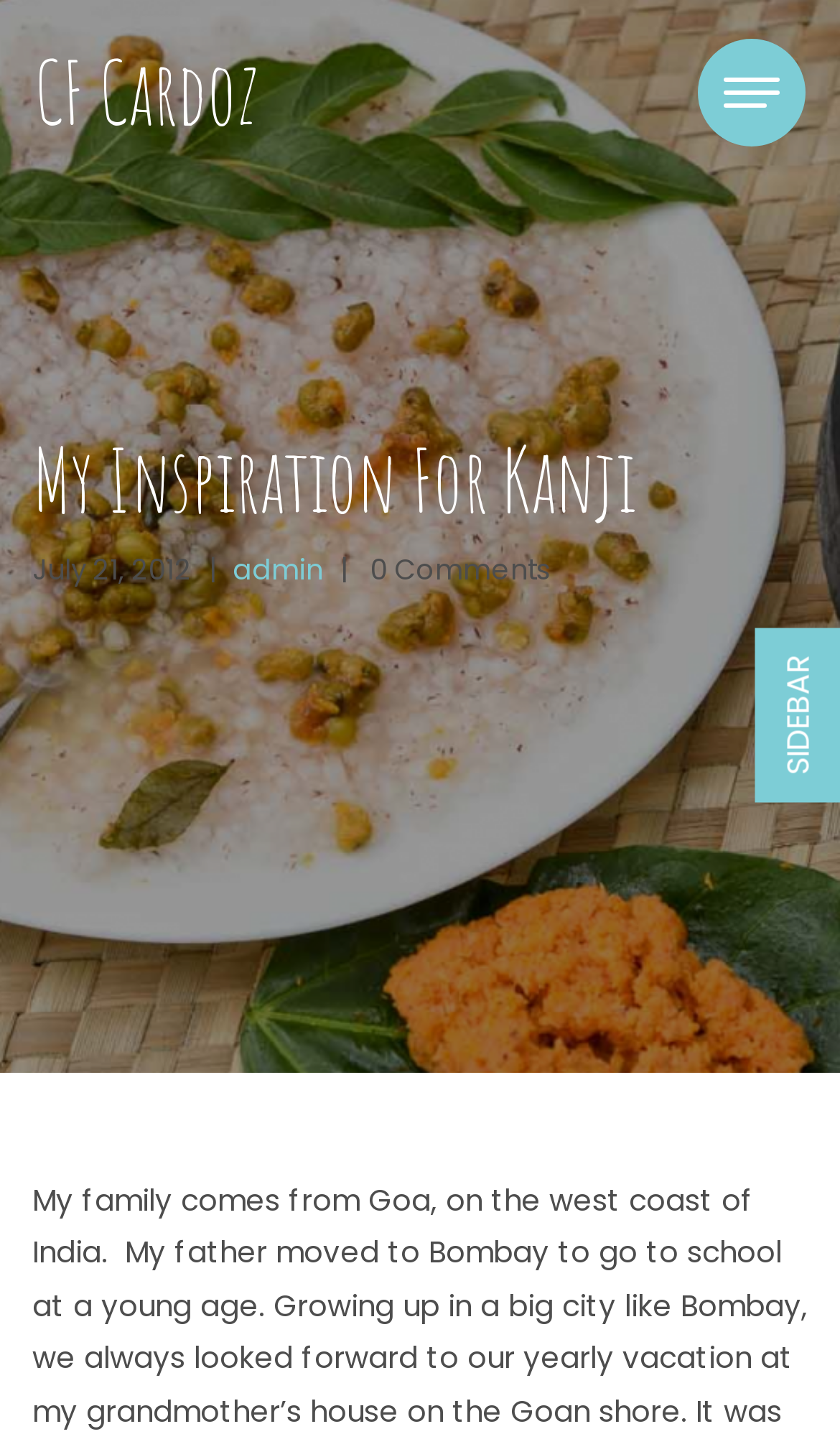Respond to the question with just a single word or phrase: 
What is the name of the website?

CF Cardoz